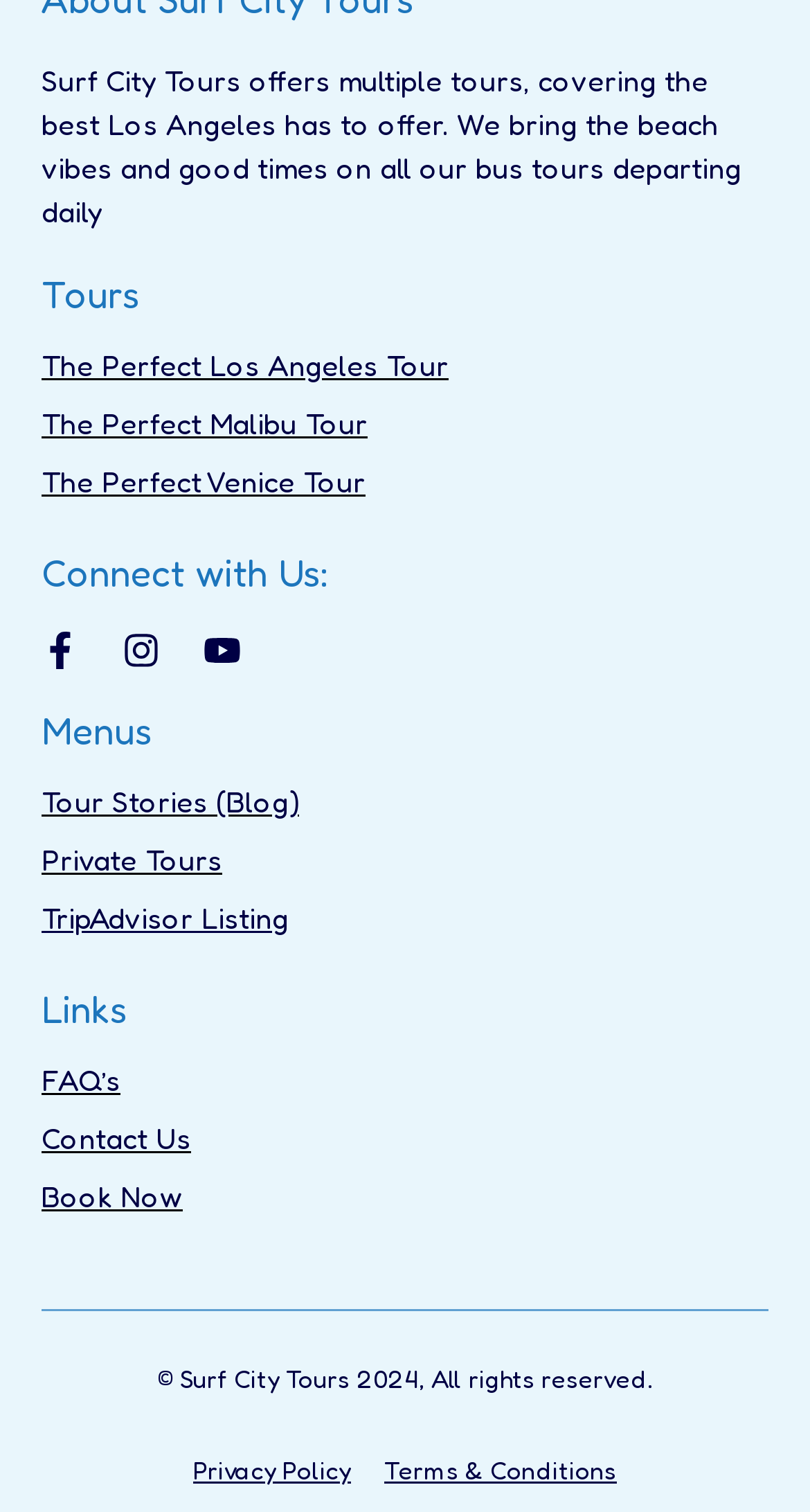Could you highlight the region that needs to be clicked to execute the instruction: "Read Tour Stories"?

[0.051, 0.511, 0.949, 0.549]